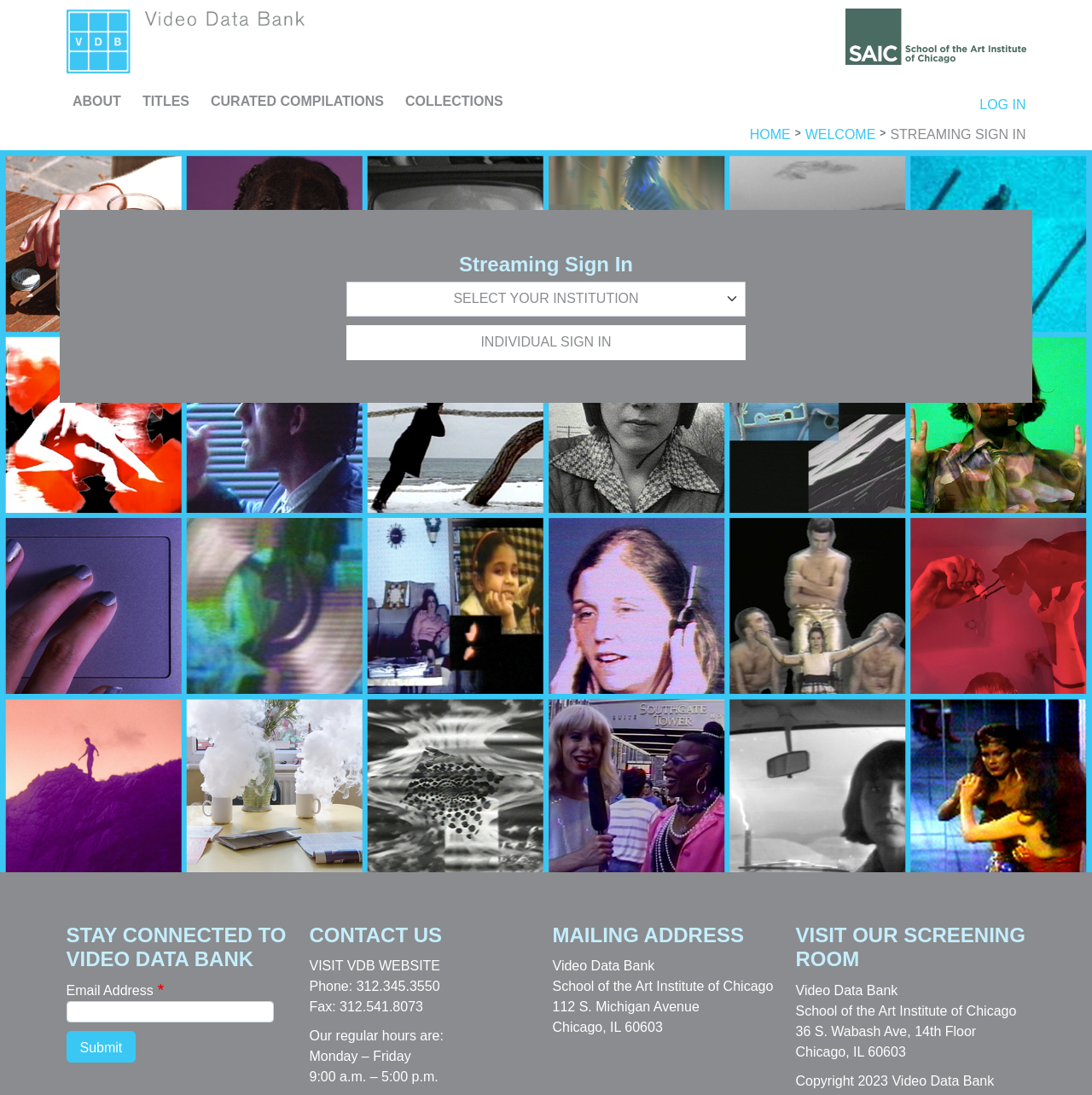Respond to the following question using a concise word or phrase: 
What is the address of Video Data Bank's screening room?

36 S. Wabash Ave, 14th Floor